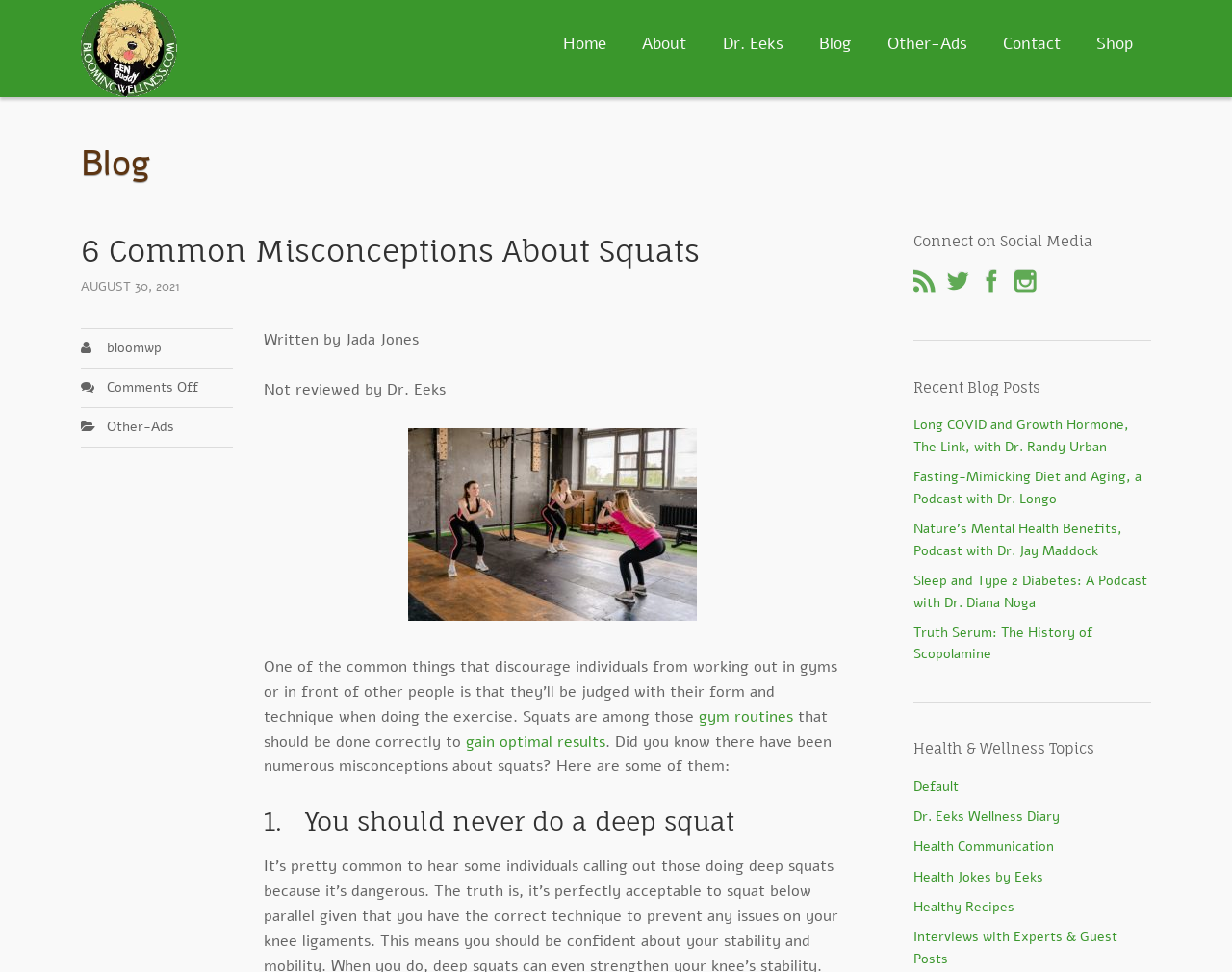Who wrote the blog post? Based on the image, give a response in one word or a short phrase.

Jada Jones